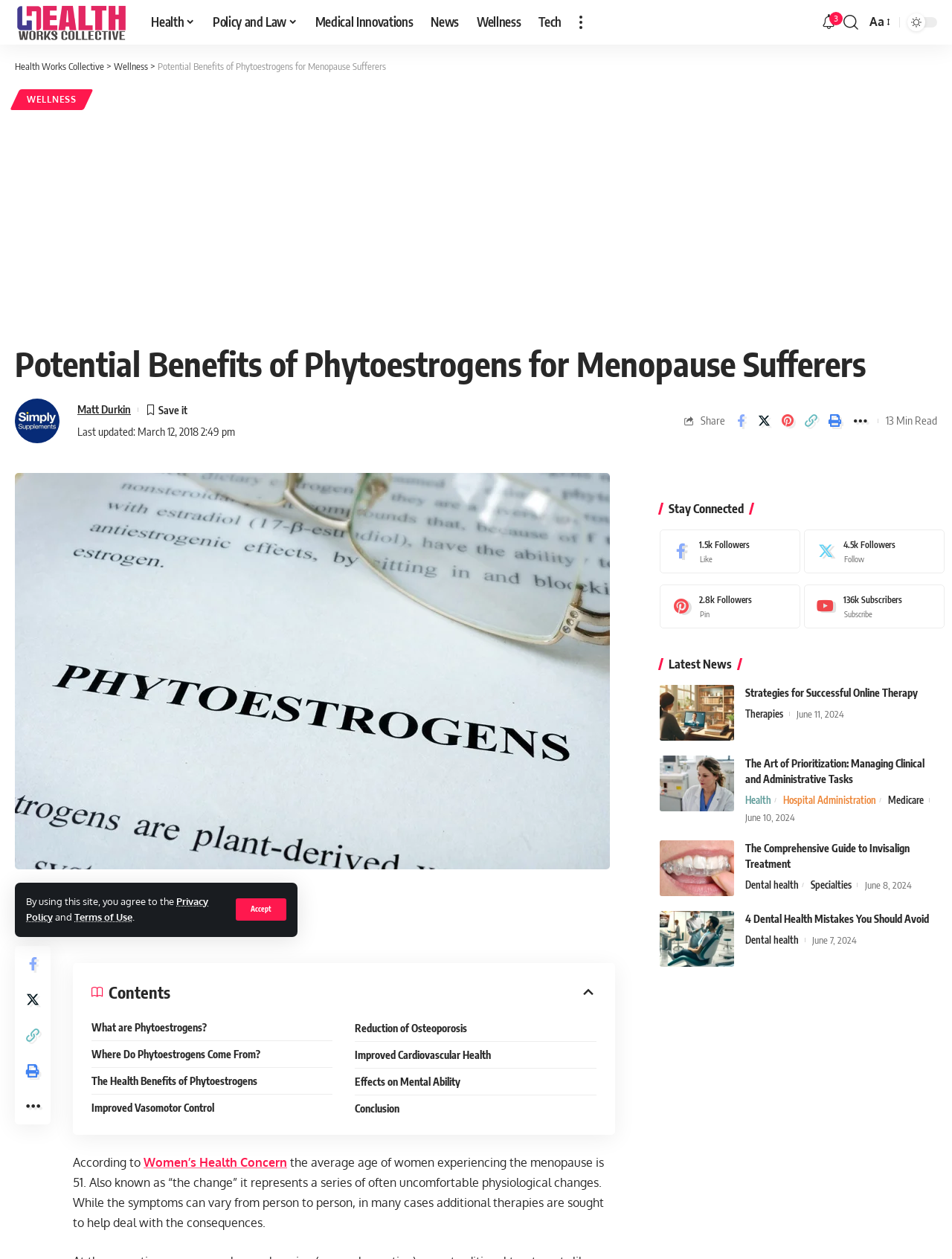Answer the following inquiry with a single word or phrase:
How many minutes does it take to read the article?

13 Min